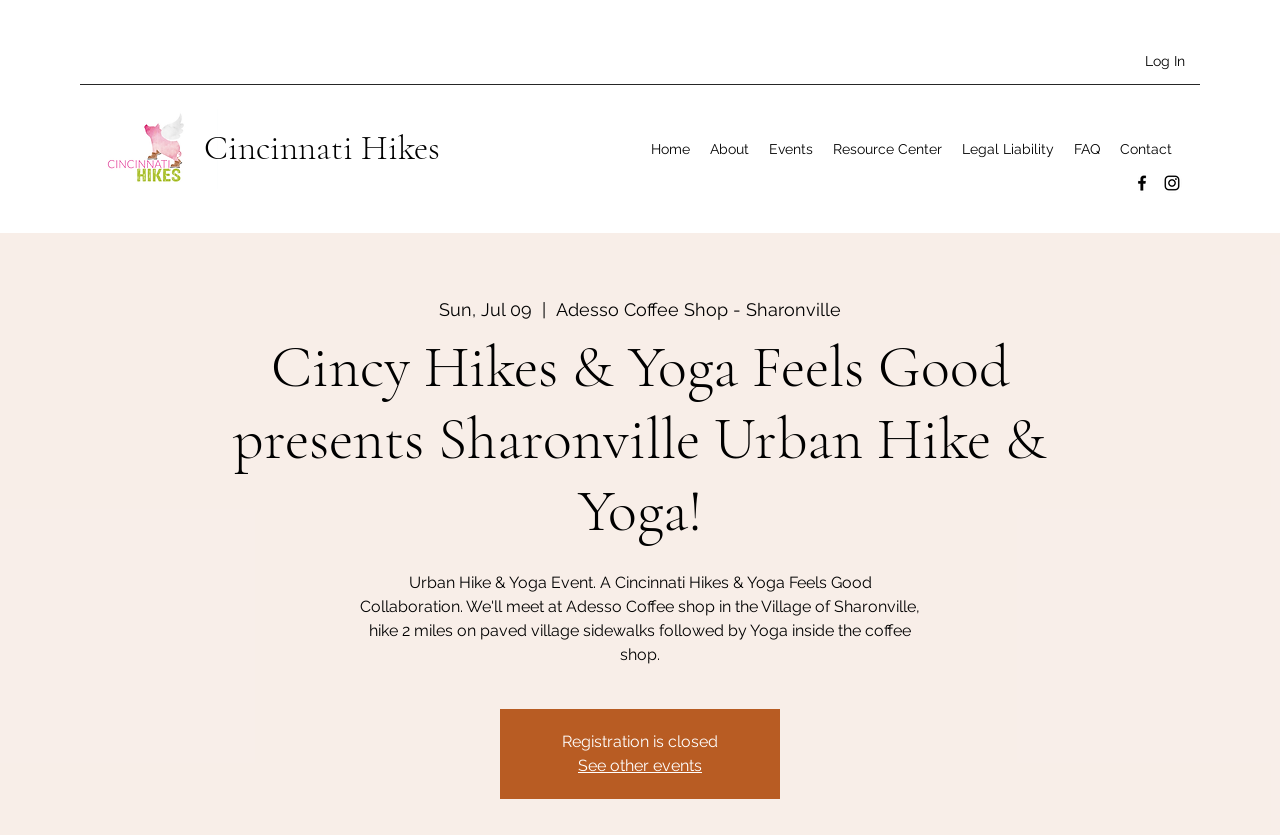What is the status of registration for the event?
Provide an in-depth and detailed explanation in response to the question.

I found the answer by looking at the static text element 'Registration is closed' on the webpage, which indicates the current status of registration for the event.